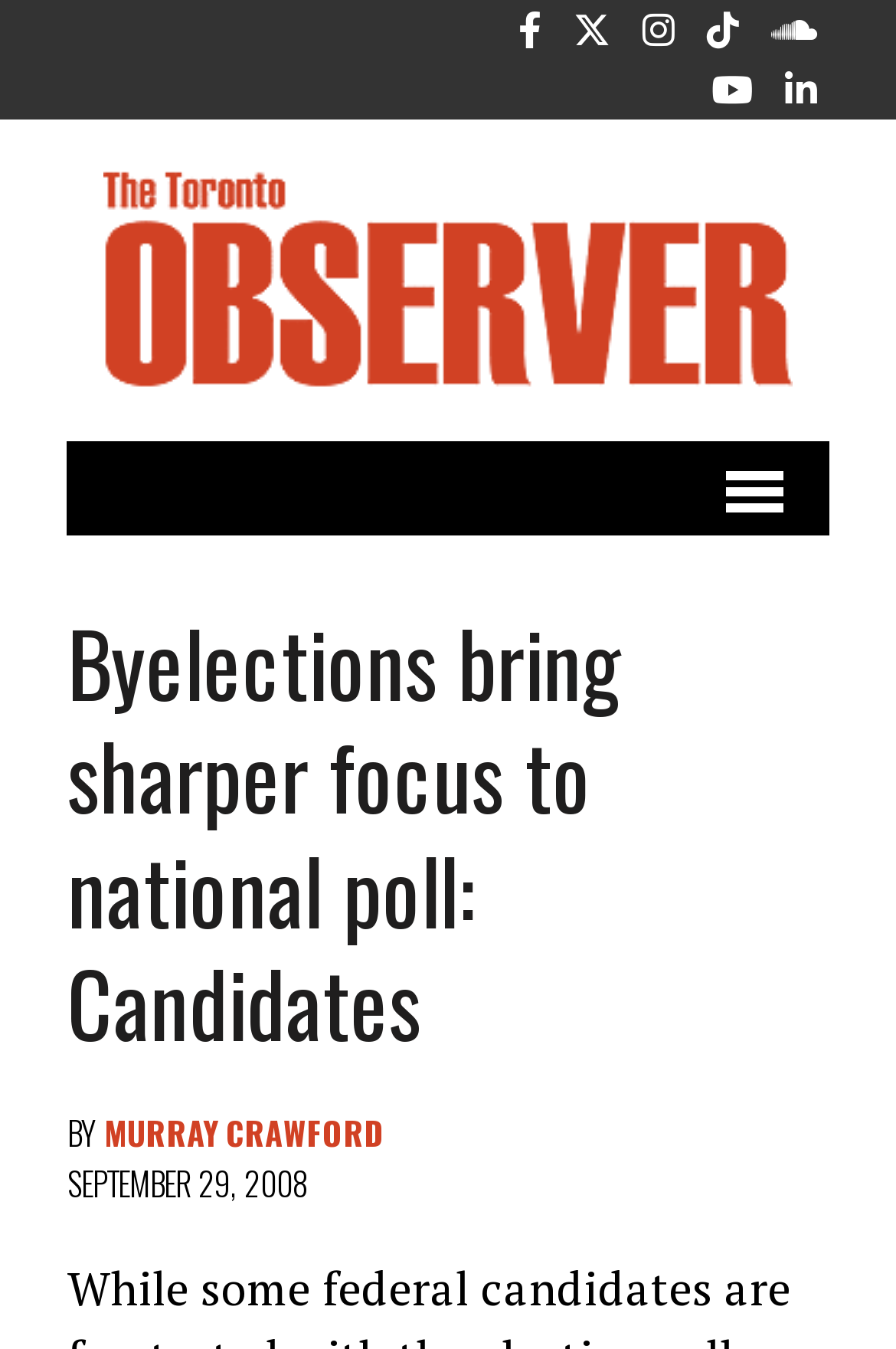Please find the bounding box coordinates of the element's region to be clicked to carry out this instruction: "Read the article by MURRAY CRAWFORD".

[0.116, 0.82, 0.426, 0.856]